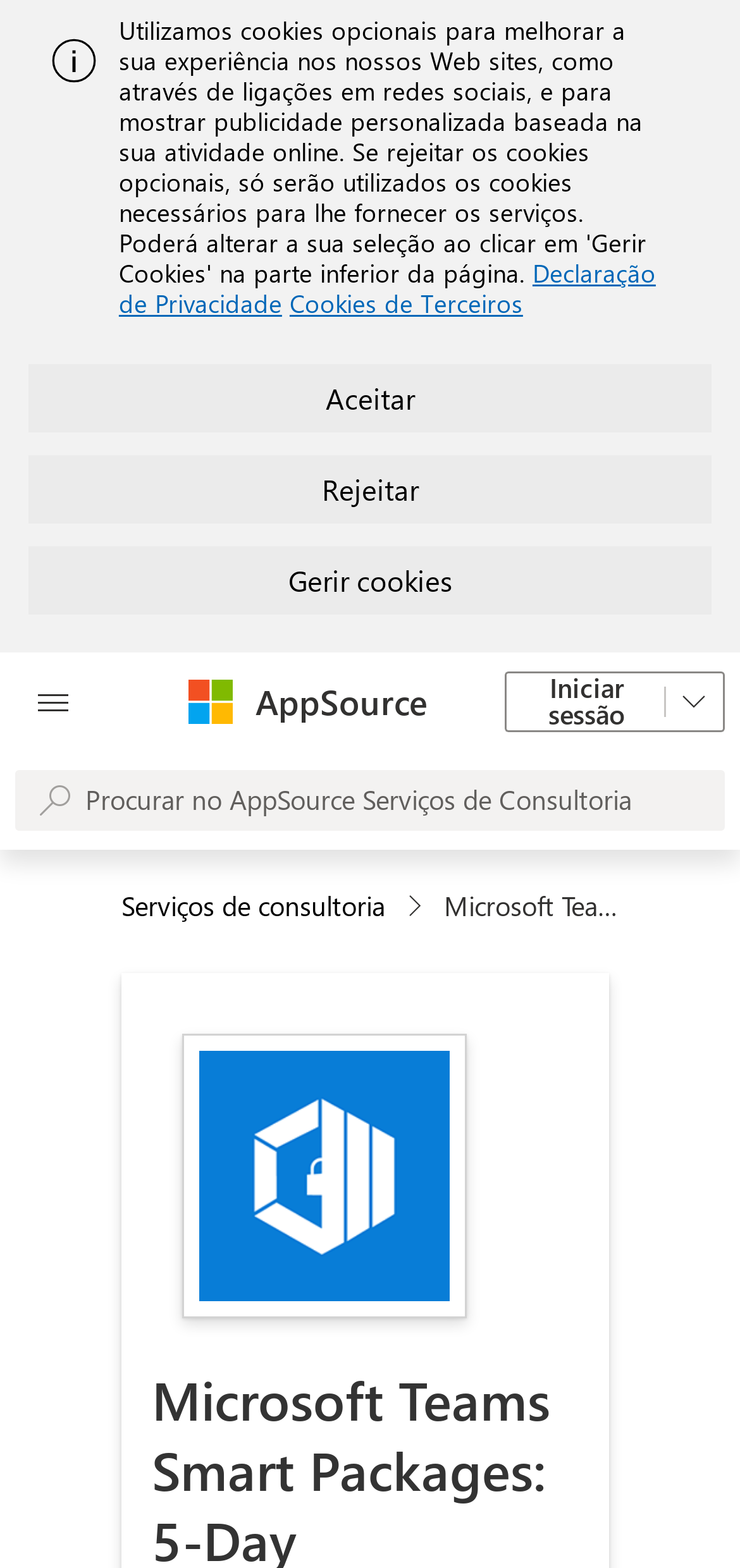Respond to the question below with a single word or phrase:
How many links are there in the footer section?

3